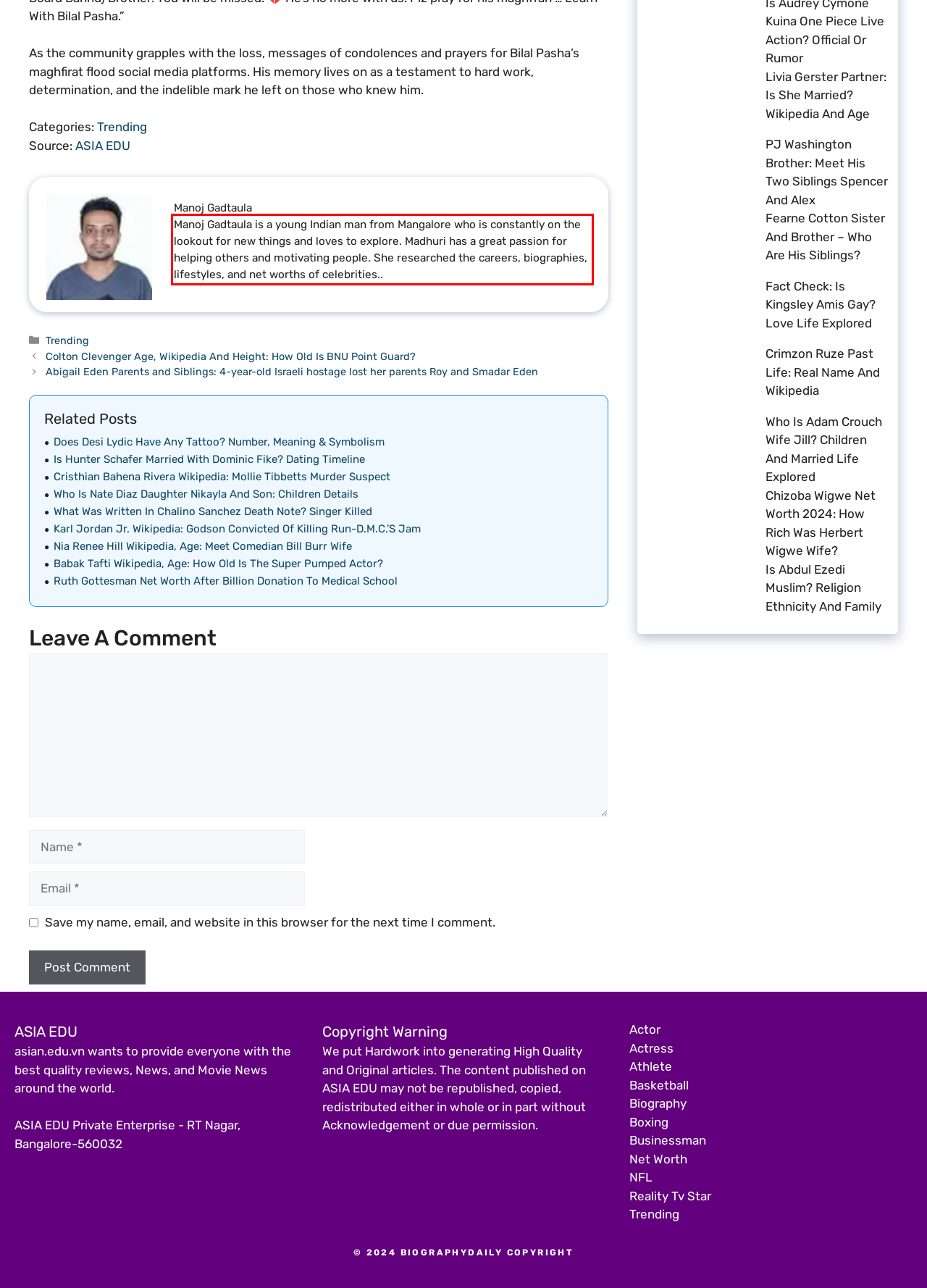Given a screenshot of a webpage, locate the red bounding box and extract the text it encloses.

Manoj Gadtaula is a young Indian man from Mangalore who is constantly on the lookout for new things and loves to explore. Madhuri has a great passion for helping others and motivating people. She researched the careers, biographies, lifestyles, and net worths of celebrities..